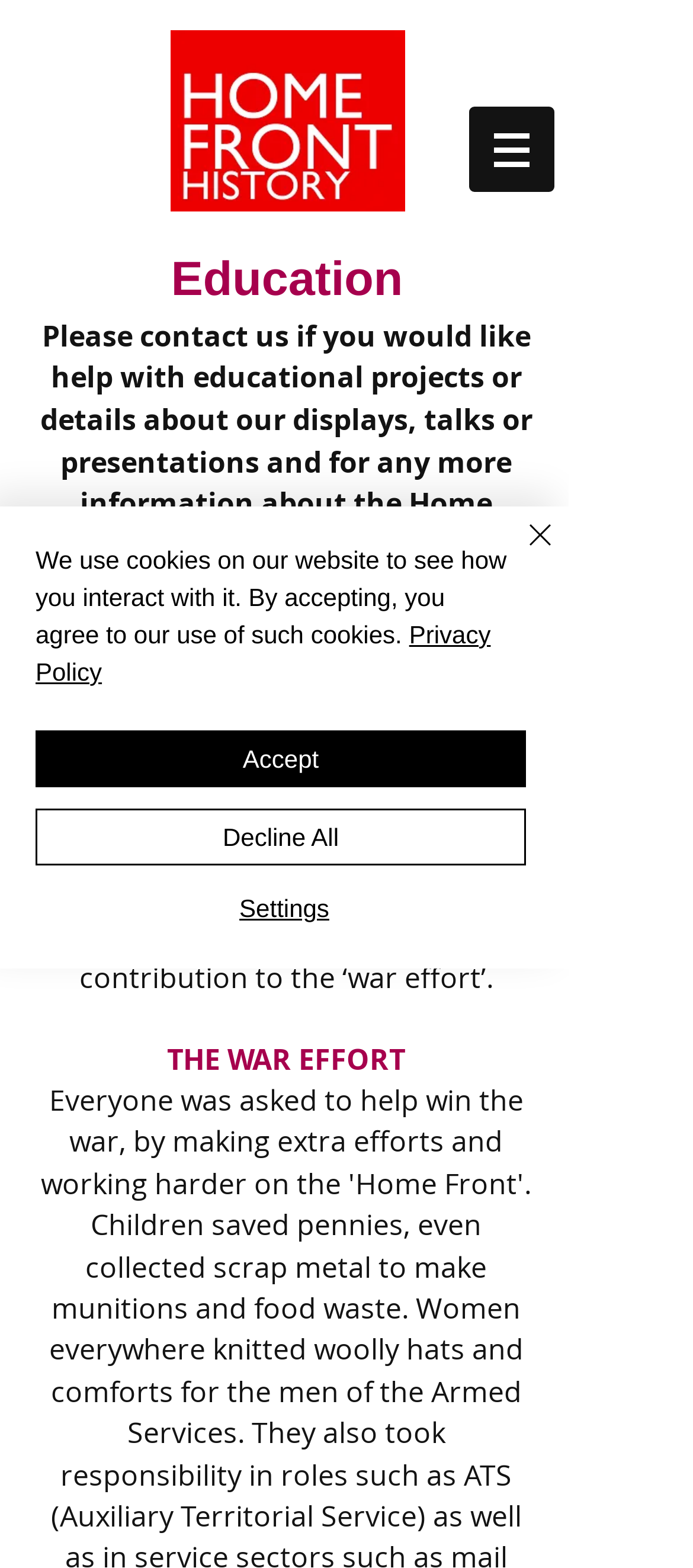Identify the bounding box for the described UI element: "Accept".

[0.051, 0.466, 0.759, 0.502]